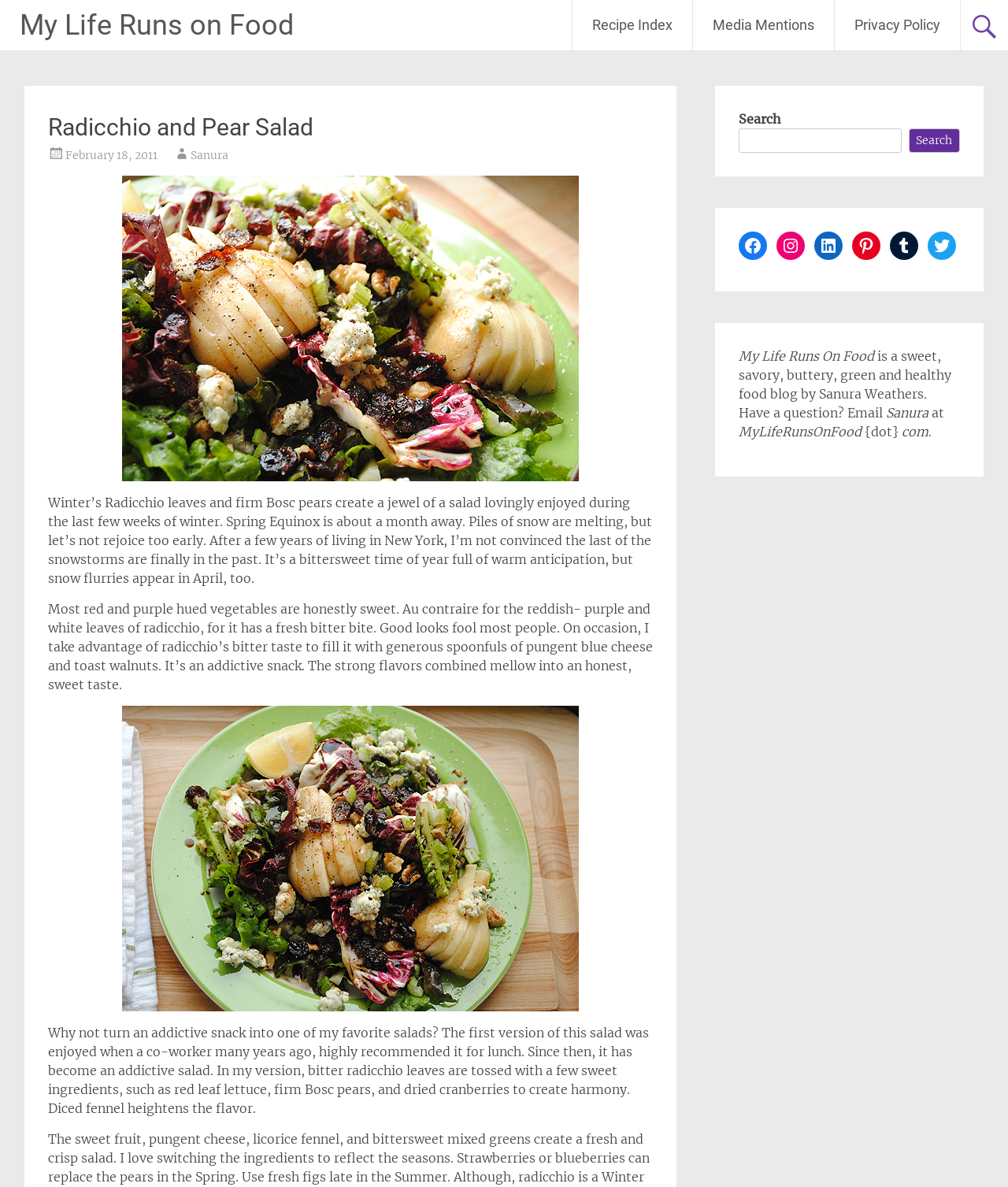Locate the bounding box coordinates of the element I should click to achieve the following instruction: "Visit the 'Media Mentions' page".

[0.688, 0.0, 0.827, 0.042]